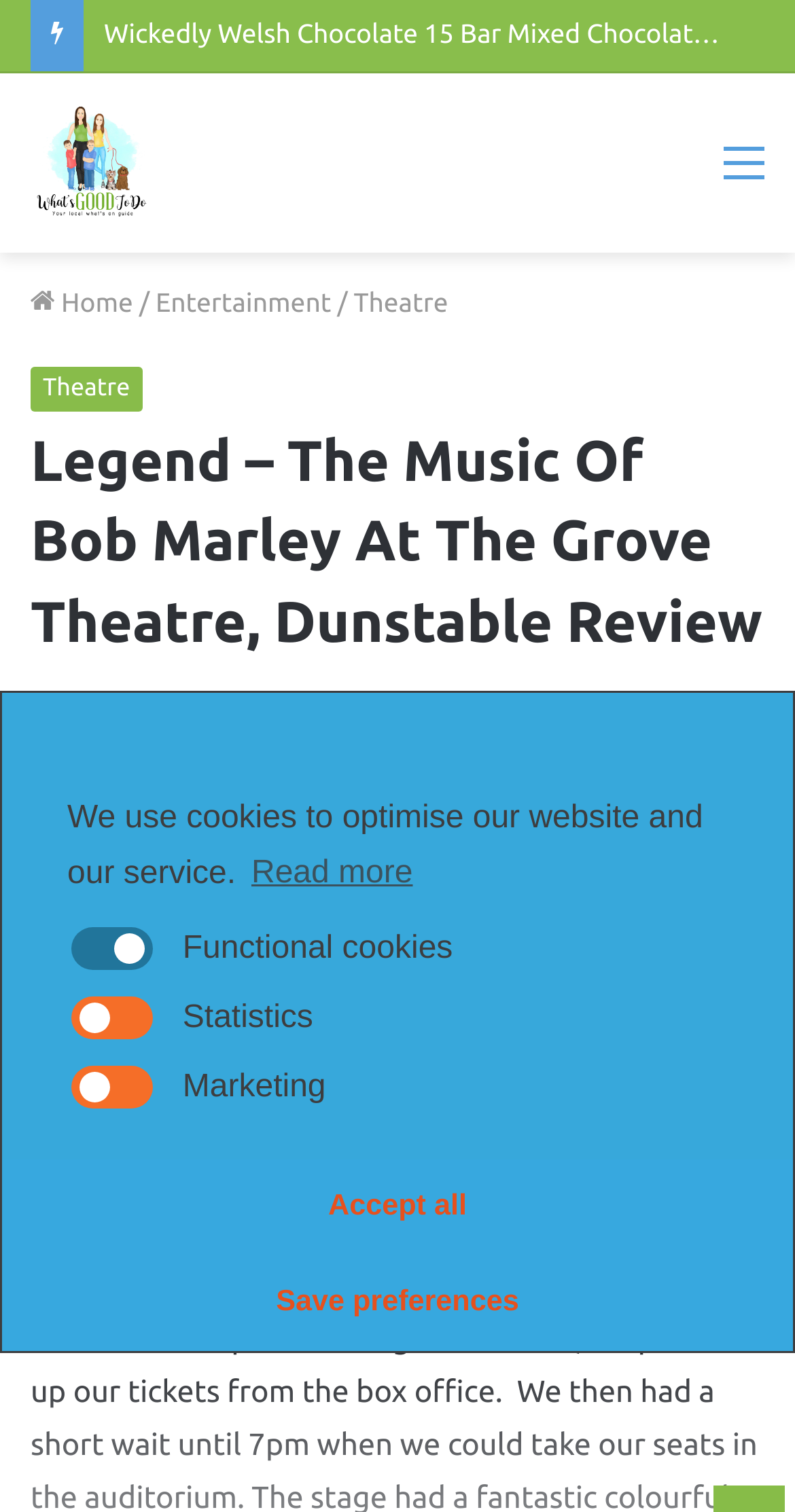What is the name of the theatre where the show was performed?
Look at the image and provide a detailed response to the question.

I found the theatre's name by looking at the heading 'Legend – The Music Of Bob Marley At The Grove Theatre, Dunstable Review' which is located at the top of the webpage.